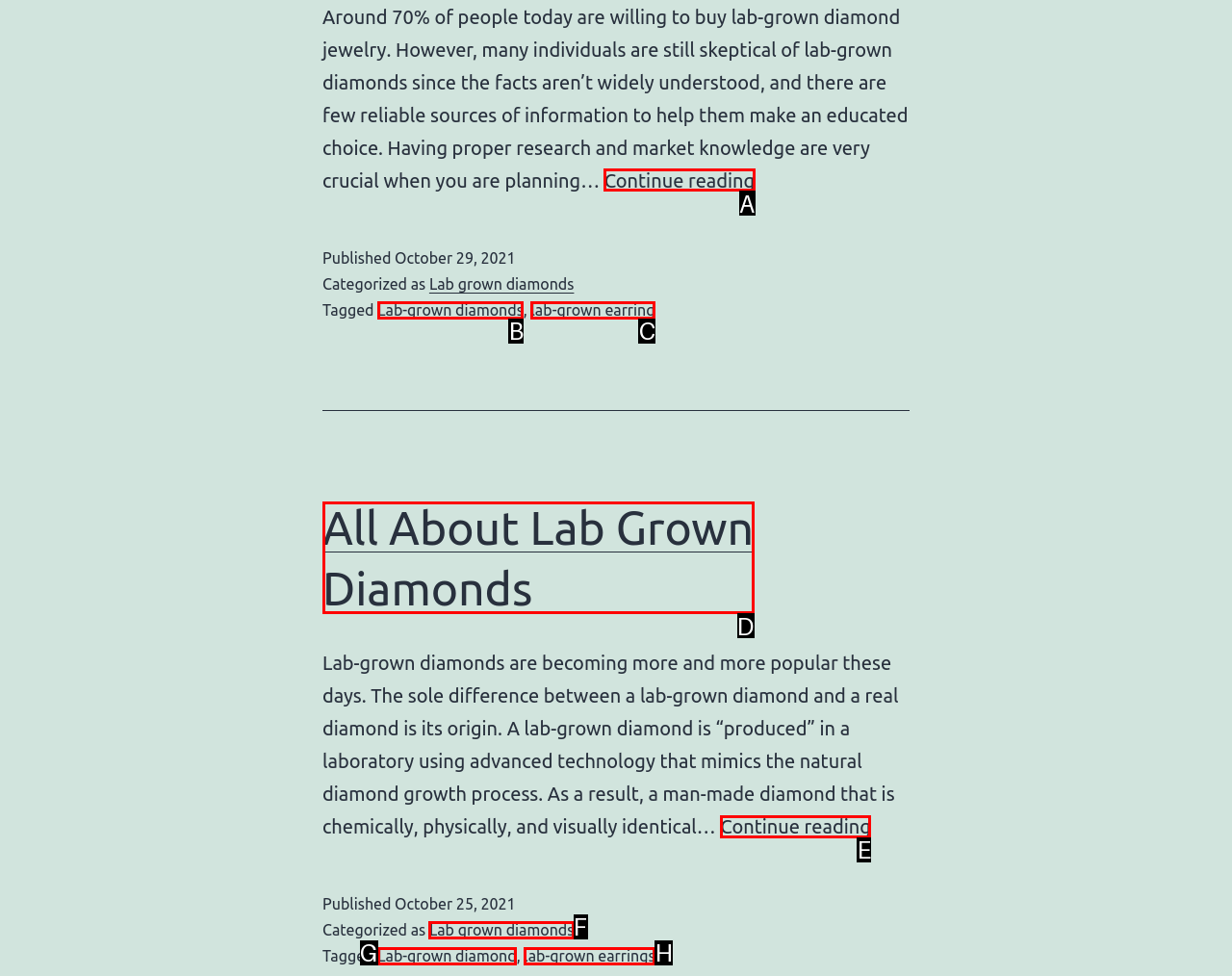Determine which option matches the element description: Lab-grown diamond
Reply with the letter of the appropriate option from the options provided.

G